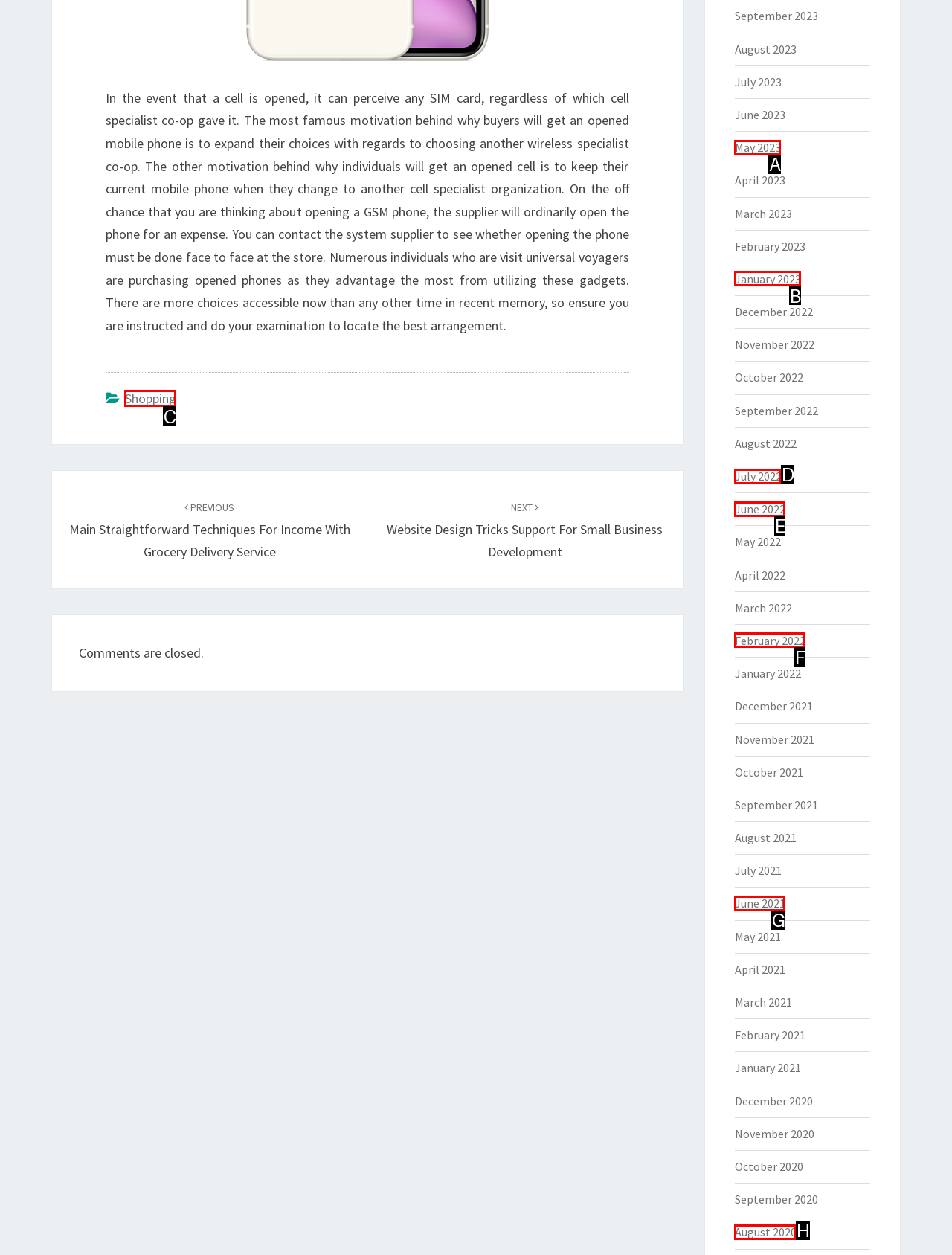Determine the right option to click to perform this task: Click on 'Shopping'
Answer with the correct letter from the given choices directly.

C